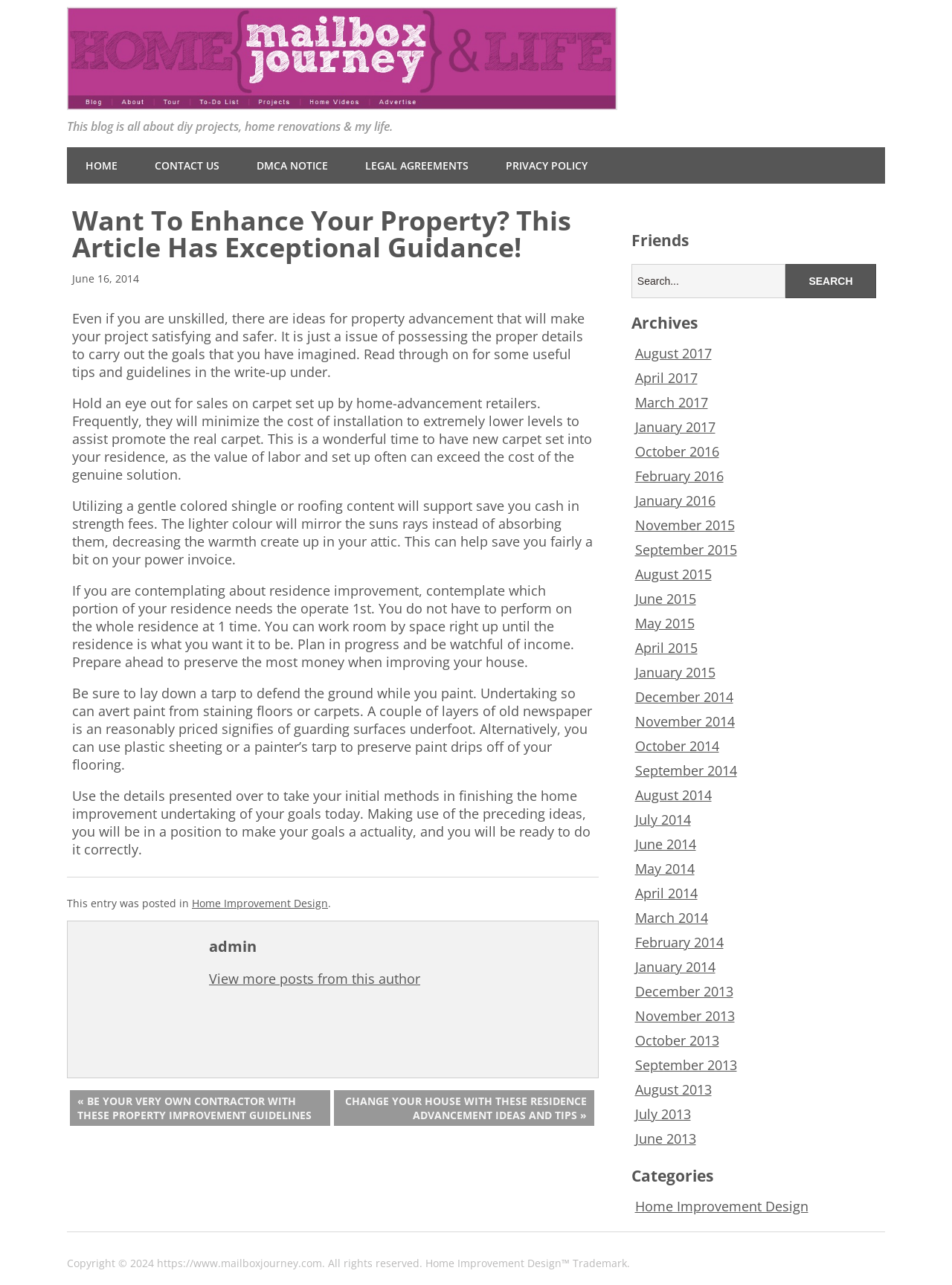Describe every aspect of the webpage in a detailed manner.

This webpage is about home improvement design, with a focus on DIY projects, home renovations, and the author's personal life. At the top, there is a heading that reads "Home Improvement Design" and a link to the same title. Below this, there is a complementary section that spans across the top of the page.

The main content of the page is an article with the title "Want To Enhance Your Property? This Article Has Exceptional Guidance!" The article is divided into several sections, each with a static text describing a home improvement tip or guideline. The sections are arranged vertically, with the title of the article at the top, followed by a series of paragraphs discussing various home improvement ideas.

To the right of the article, there are several links to other sections of the website, including "HOME", "CONTACT US", "DMCA NOTICE", "LEGAL AGREEMENTS", and "PRIVACY POLICY". Below these links, there is a search bar with a textbox and a search button.

Further down the page, there are headings for "Friends", "Archives", and "Categories". The "Archives" section lists links to various months and years, from August 2017 to December 2013. The "Categories" section has a single link to "Home Improvement Design".

At the bottom of the page, there is a footer section with a copyright notice and a trademark statement. There is also a figure with a heading that reads "admin" and a link to "View more posts from this author". Additionally, there are two links to previous and next posts, titled "« BE YOUR VERY OWN CONTRACTOR WITH THESE PROPERTY IMPROVEMENT GUIDELINES" and "CHANGE YOUR HOUSE WITH THESE RESIDENCE ADVANCEMENT IDEAS AND TIPS »".